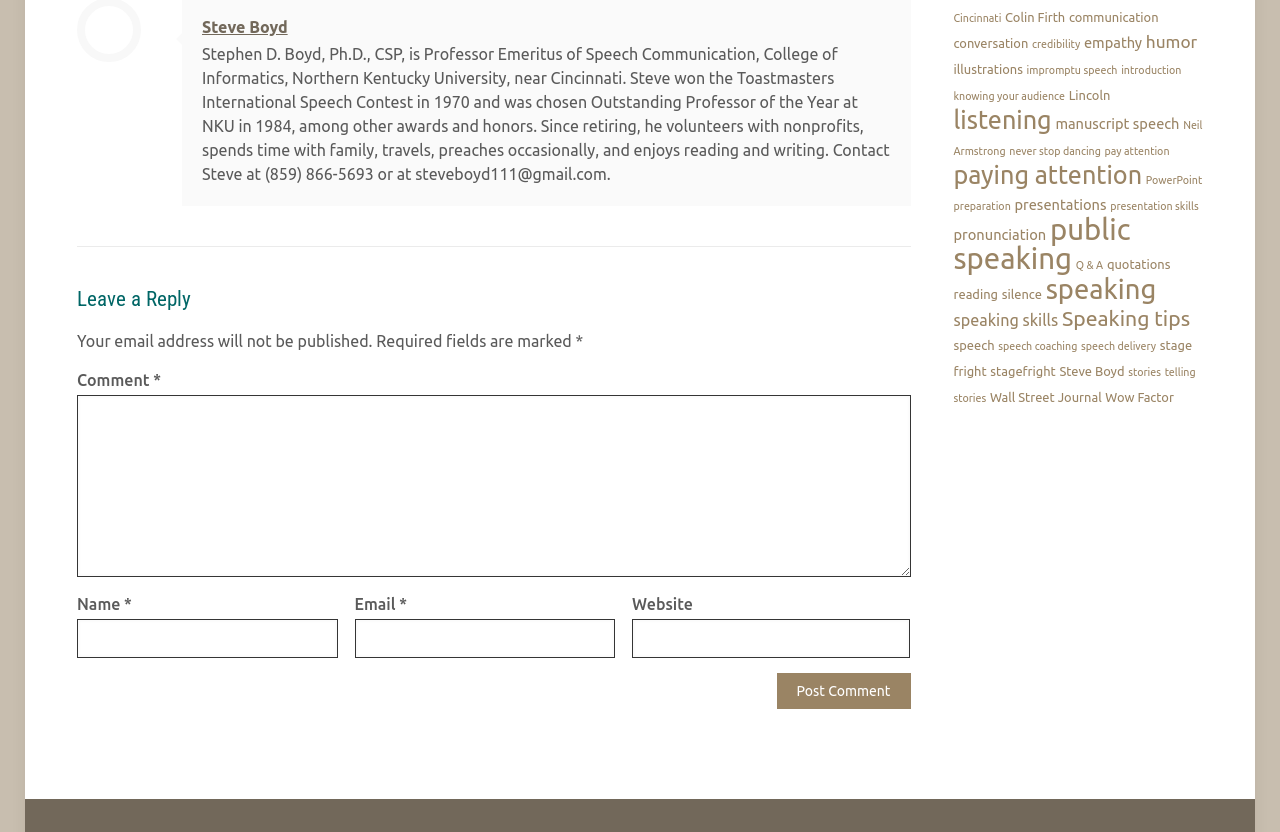Provide the bounding box coordinates of the section that needs to be clicked to accomplish the following instruction: "Click the 'Post Comment' button."

[0.607, 0.809, 0.711, 0.852]